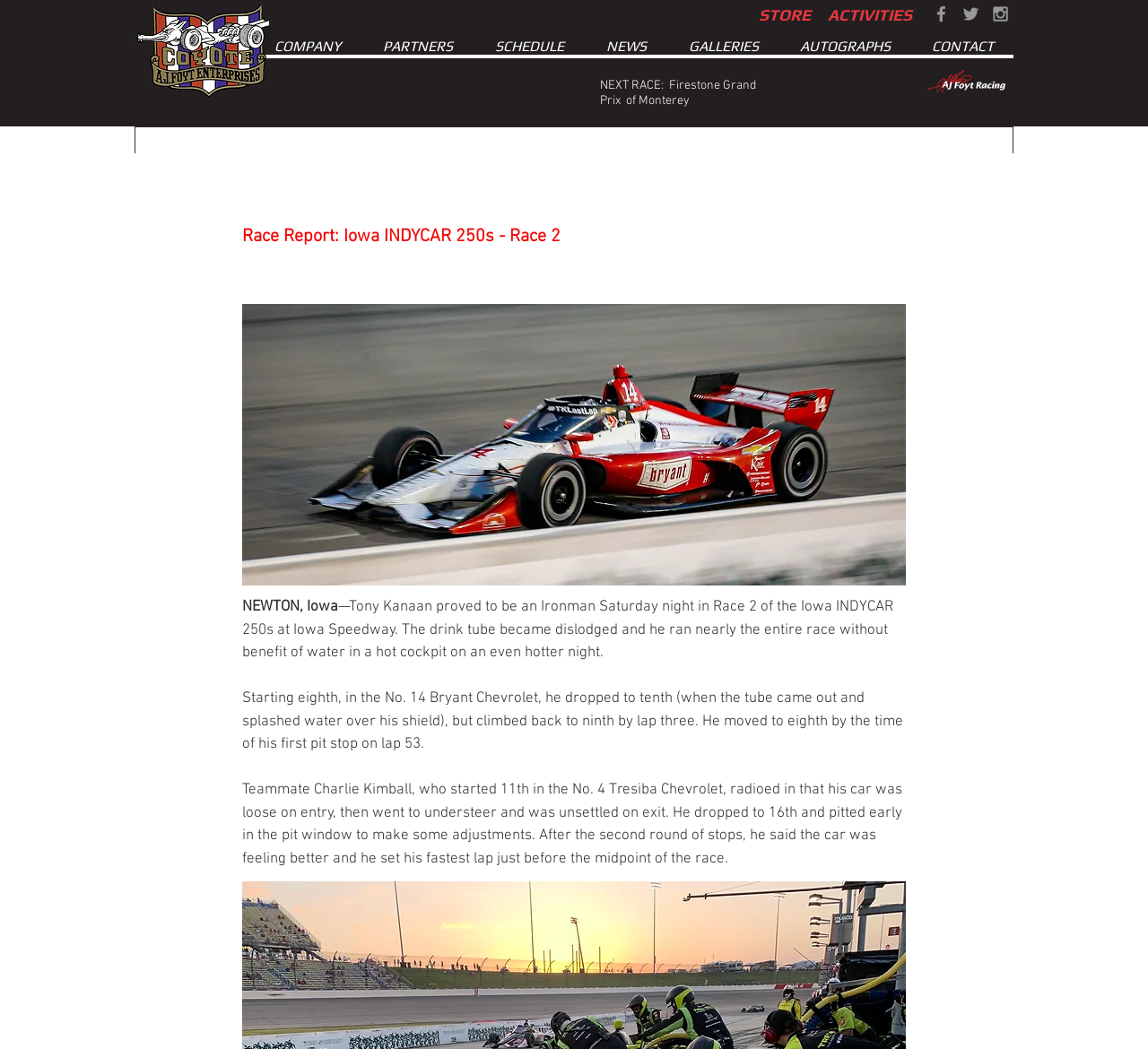Offer a meticulous caption that includes all visible features of the webpage.

The webpage appears to be a news article or report about a racing event, specifically the Iowa INDYCAR 250s - Race 2. At the top of the page, there is a social bar with three grey icons for Facebook, Twitter, and Instagram, aligned horizontally and positioned near the right edge of the page.

Below the social bar, there is a navigation menu labeled "Site" with several links, including "COMPANY", "PARTNERS", "SCHEDULE", "NEWS", "GALLERIES", "AUTOGRAPHS", and "CONTACT". These links are arranged horizontally and take up most of the width of the page.

To the left of the navigation menu, there are two images, one of "ajfr.png" and another of "Coyote.png", positioned near the top edge of the page. The "ajfr.png" image is larger and located near the right edge of the page, while the "Coyote.png" image is smaller and positioned near the left edge.

Further down the page, there are two headings, "STORE" and "ACTIVITIES", positioned near the top edge of the page and aligned horizontally. Below the headings, there is a main content area with a heading "Race Report: Iowa INDYCAR 250s - Race 2" and a button. The content area contains several paragraphs of text, including a report about Tony Kanaan's performance in the race and his teammate Charlie Kimball's experience.

The text in the content area is divided into several paragraphs, with the first paragraph describing Tony Kanaan's race and the second paragraph describing Charlie Kimball's experience. The text is positioned near the left edge of the page and takes up most of the width of the page.